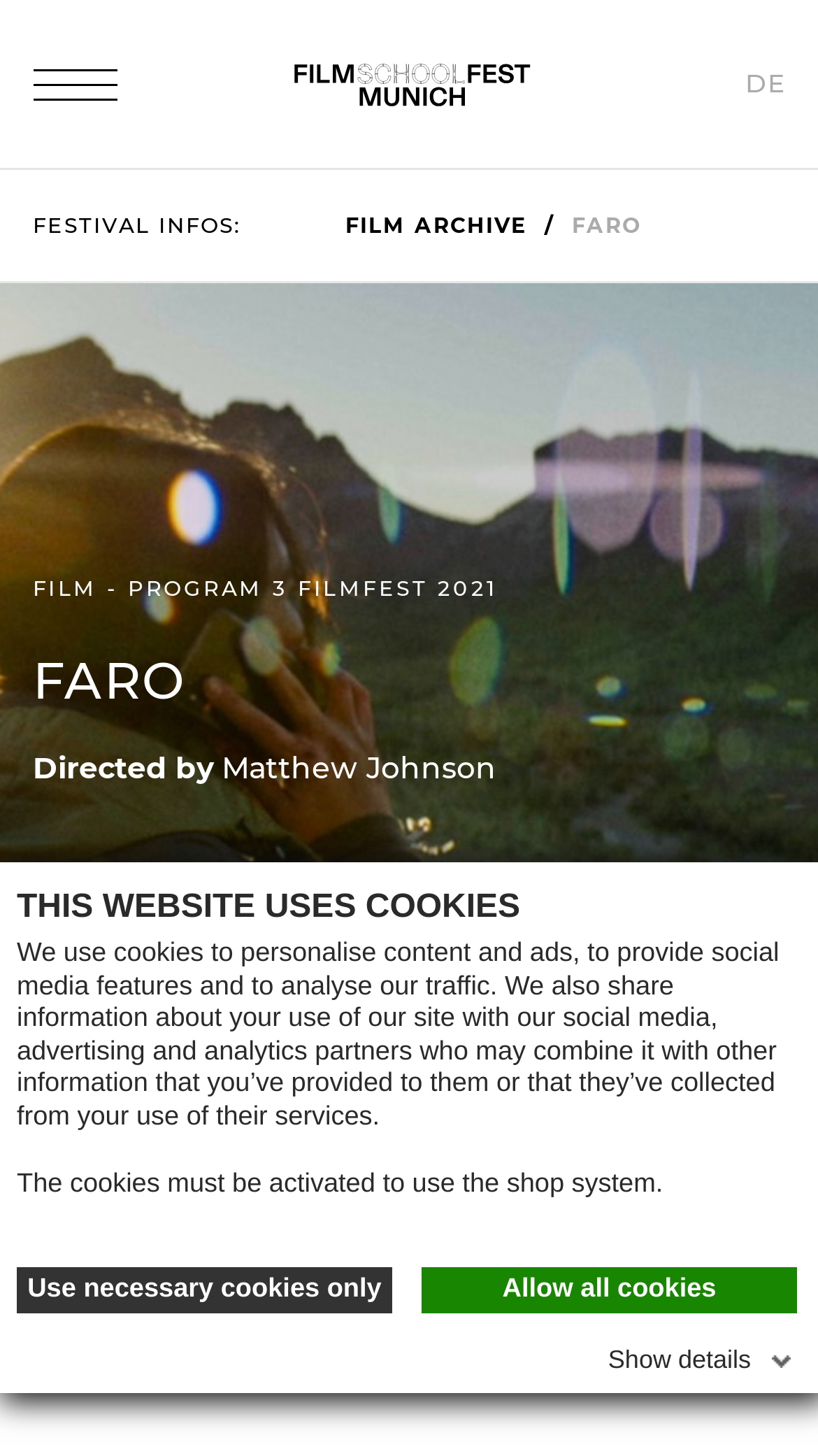Please reply to the following question using a single word or phrase: 
What is the name of the film?

FARO